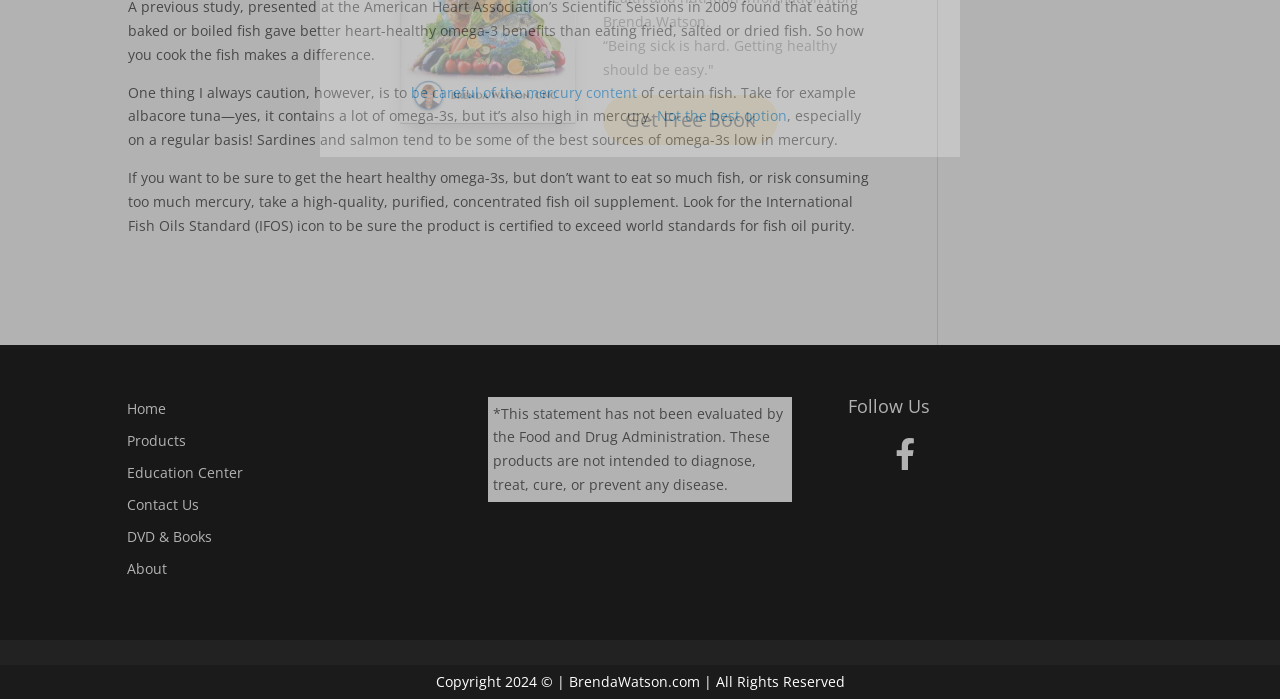Bounding box coordinates should be provided in the format (top-left x, top-left y, bottom-right x, bottom-right y) with all values between 0 and 1. Identify the bounding box for this UI element: 

[0.663, 0.647, 0.695, 0.675]